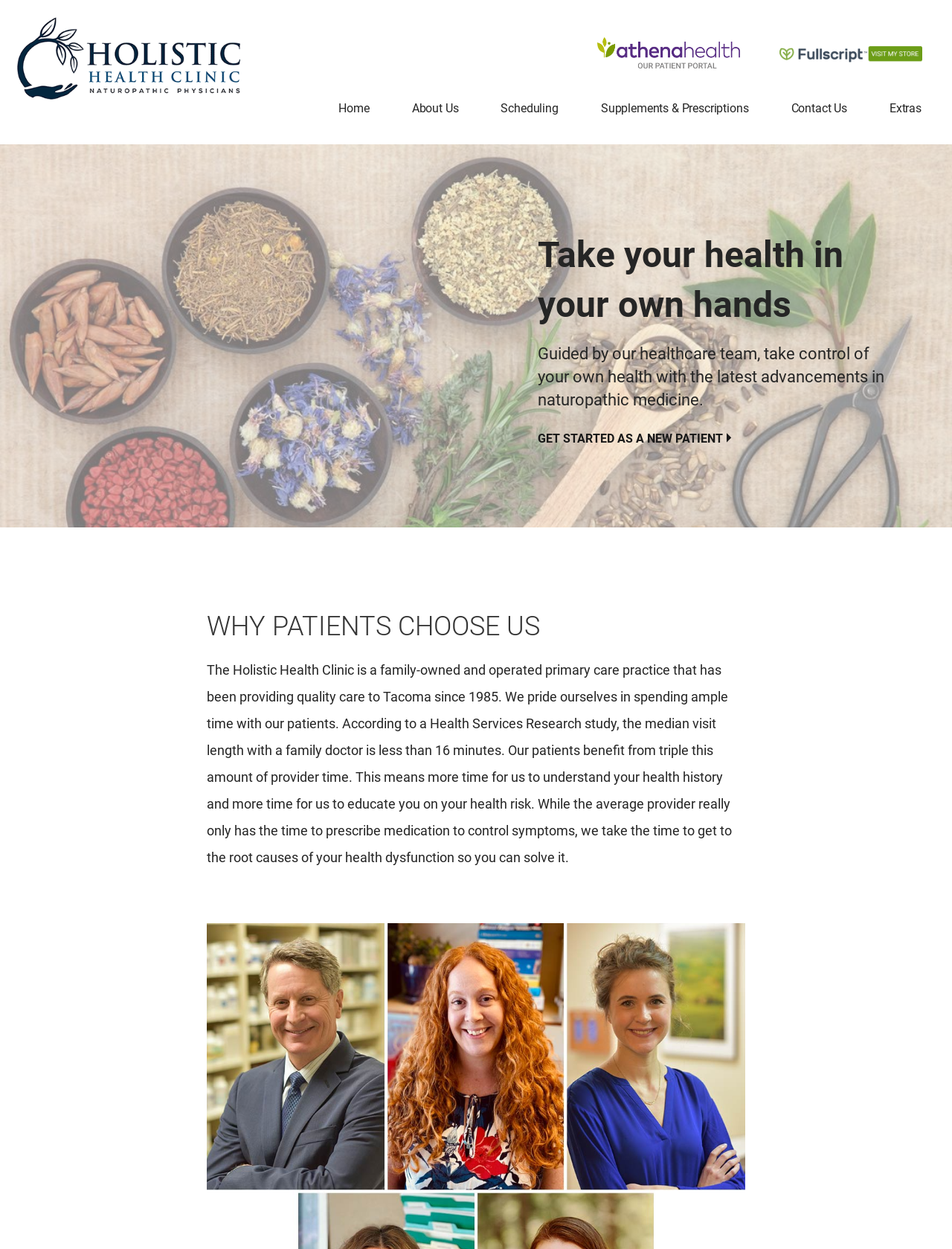Determine the bounding box coordinates of the section to be clicked to follow the instruction: "Go to the About Us page". The coordinates should be given as four float numbers between 0 and 1, formatted as [left, top, right, bottom].

[0.42, 0.059, 0.494, 0.116]